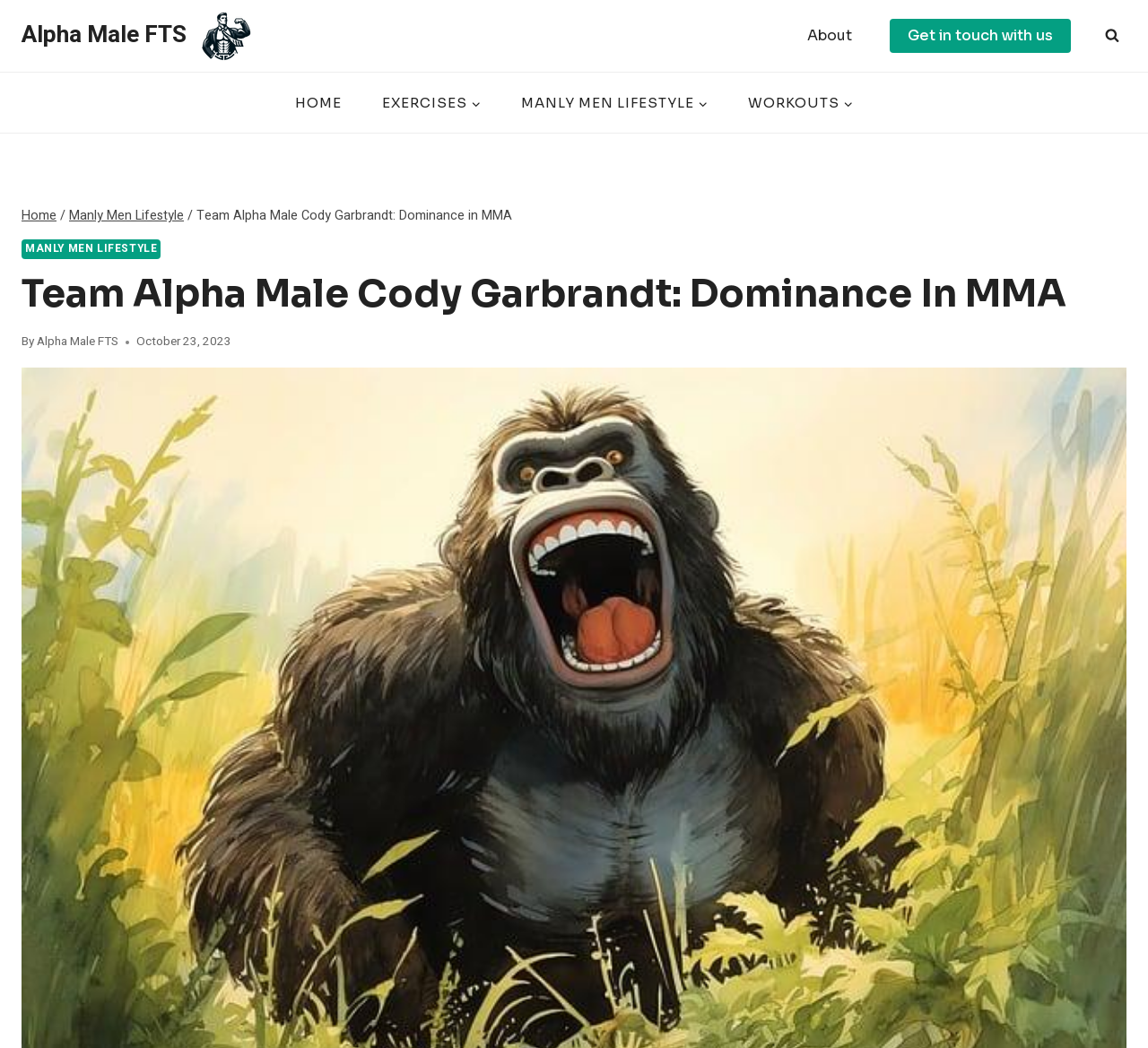What is the date of the article or post on this webpage?
Please provide a detailed and comprehensive answer to the question.

The webpage contains a time element with the text 'October 23, 2023', which suggests that this is the date of the article or post on this webpage.